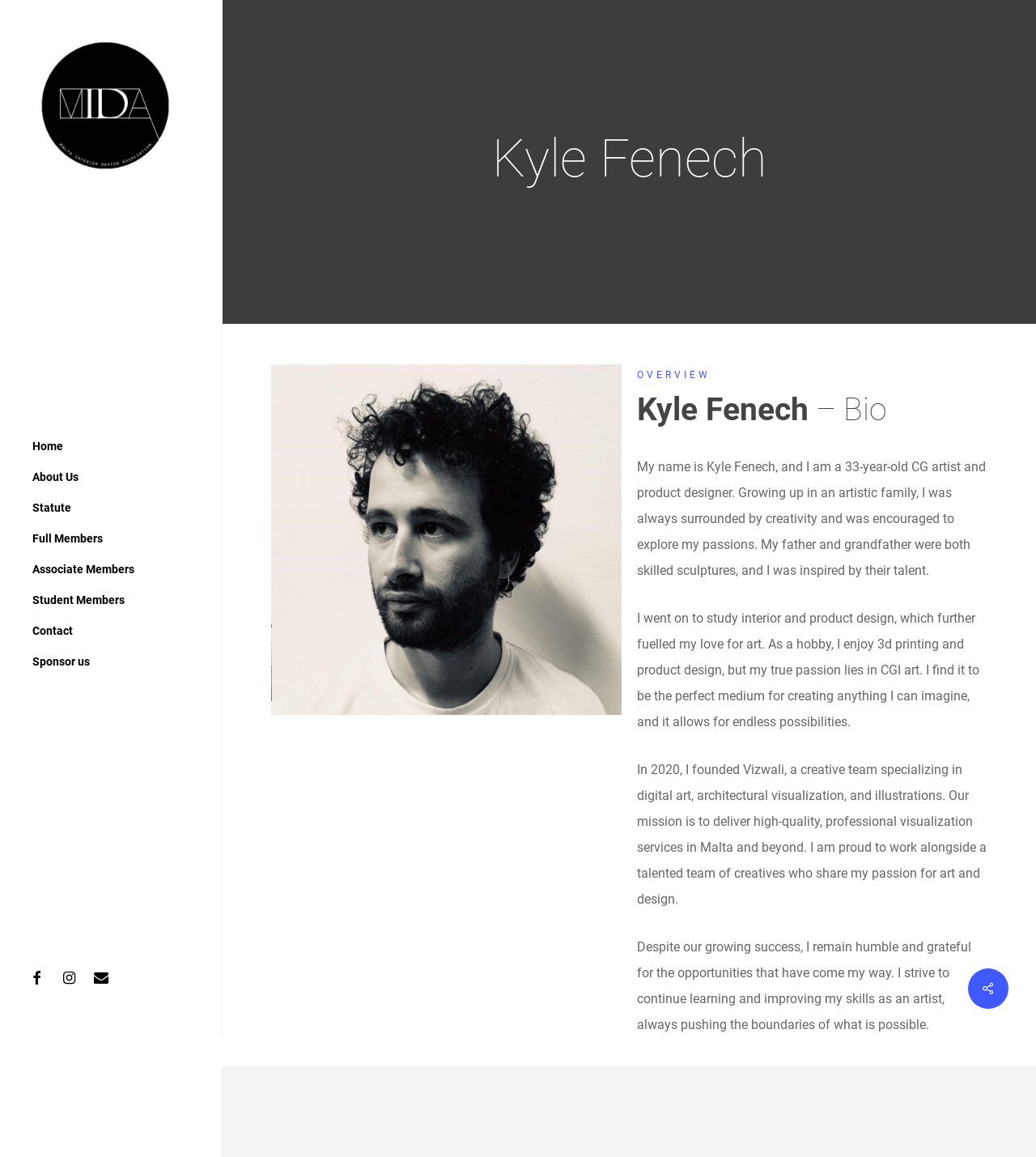Create a detailed summary of all the visual and textual information on the webpage.

This webpage is about Kyle Fenech, a 33-year-old CG artist and product designer. At the top left, there is a logo "MIDA" with a link to it. Below the logo, there is a navigation menu with links to "Home", "About Us", "Statute", "Full Members", "Associate Members", "Associate Architects", "Associate Designers", "Student Members", "Contact", and "Sponsor us". 

On the top right, there are social media links to "facebook", "instagram", and "email". 

The main content of the webpage is divided into two sections. The first section is about Kyle Fenech's bio, which includes three paragraphs of text describing his background, education, and career. The second section is titled "Quick Links" and contains the same navigation menu as the top navigation menu.

At the bottom right, there is a link with an icon.